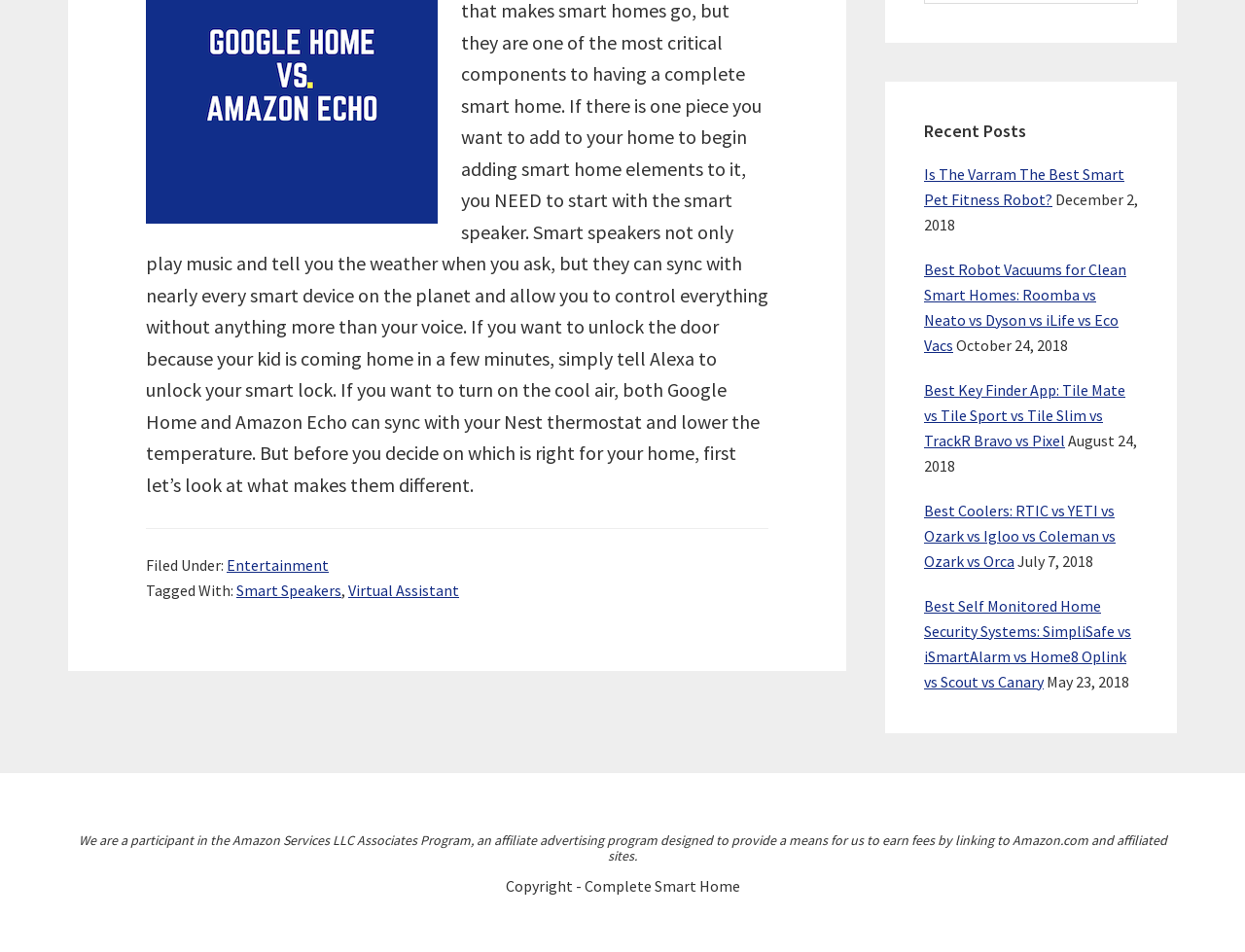Bounding box coordinates are specified in the format (top-left x, top-left y, bottom-right x, bottom-right y). All values are floating point numbers bounded between 0 and 1. Please provide the bounding box coordinate of the region this sentence describes: Entertainment

[0.182, 0.584, 0.264, 0.604]